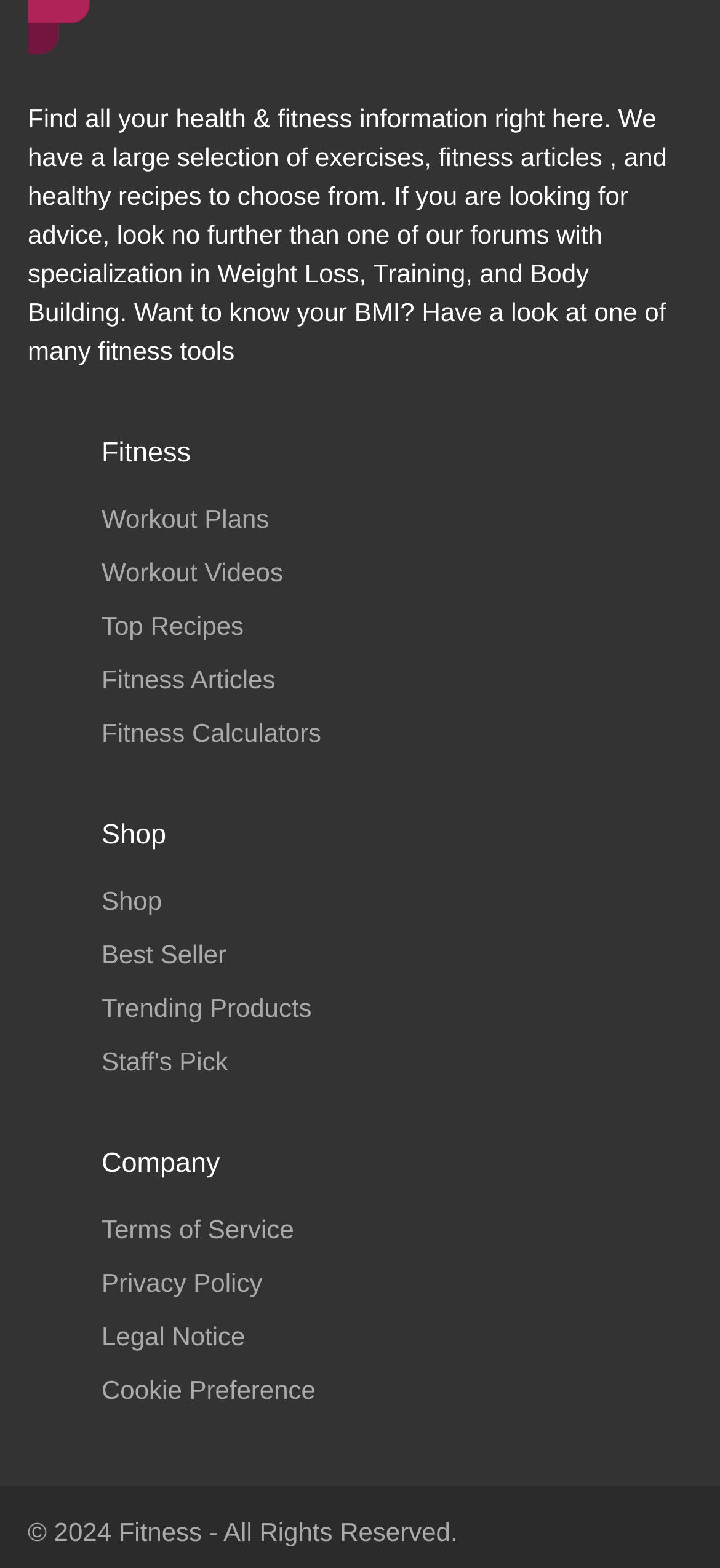How many categories are listed under the 'Shop' section?
Please provide a detailed and thorough answer to the question.

The 'Shop' section has four categories listed, which are 'Shop', 'Best Seller', 'Trending Products', and 'Staff's Pick'. These categories can be identified by the links under the 'Shop' heading.